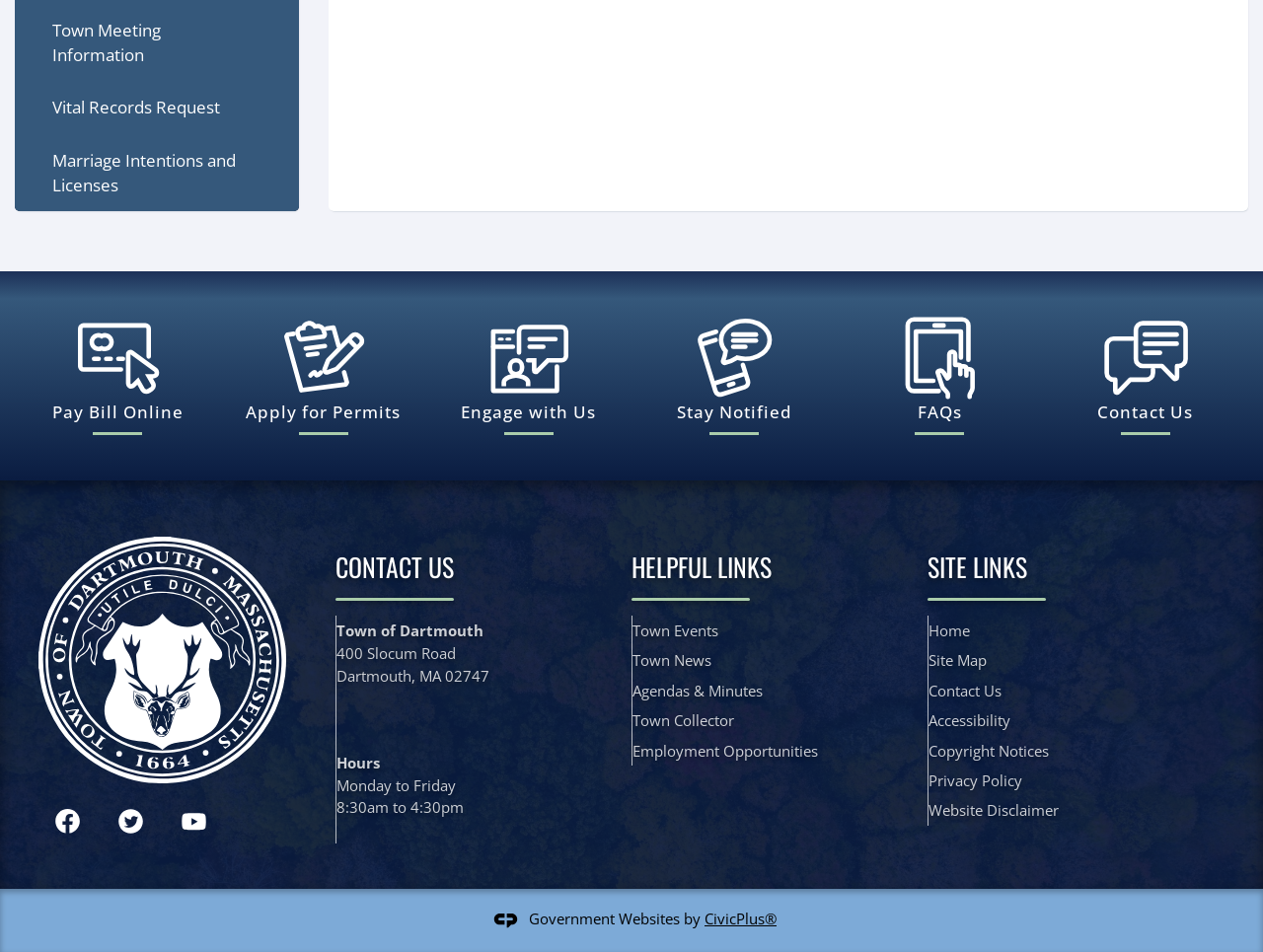Locate the bounding box coordinates of the item that should be clicked to fulfill the instruction: "Click on Town Meeting Information".

[0.012, 0.004, 0.236, 0.085]